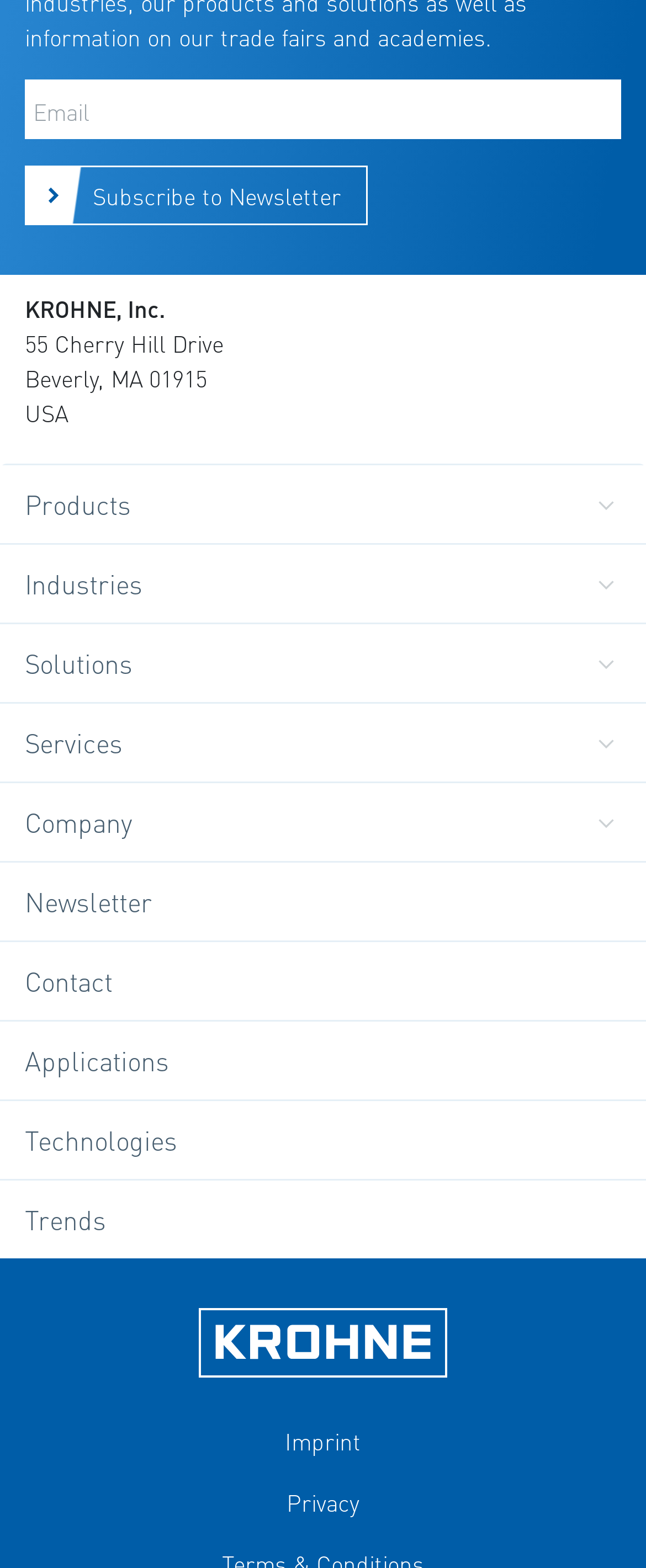What is the address of the company?
Answer the question with a single word or phrase derived from the image.

55 Cherry Hill Drive, Beverly, MA 01915, USA